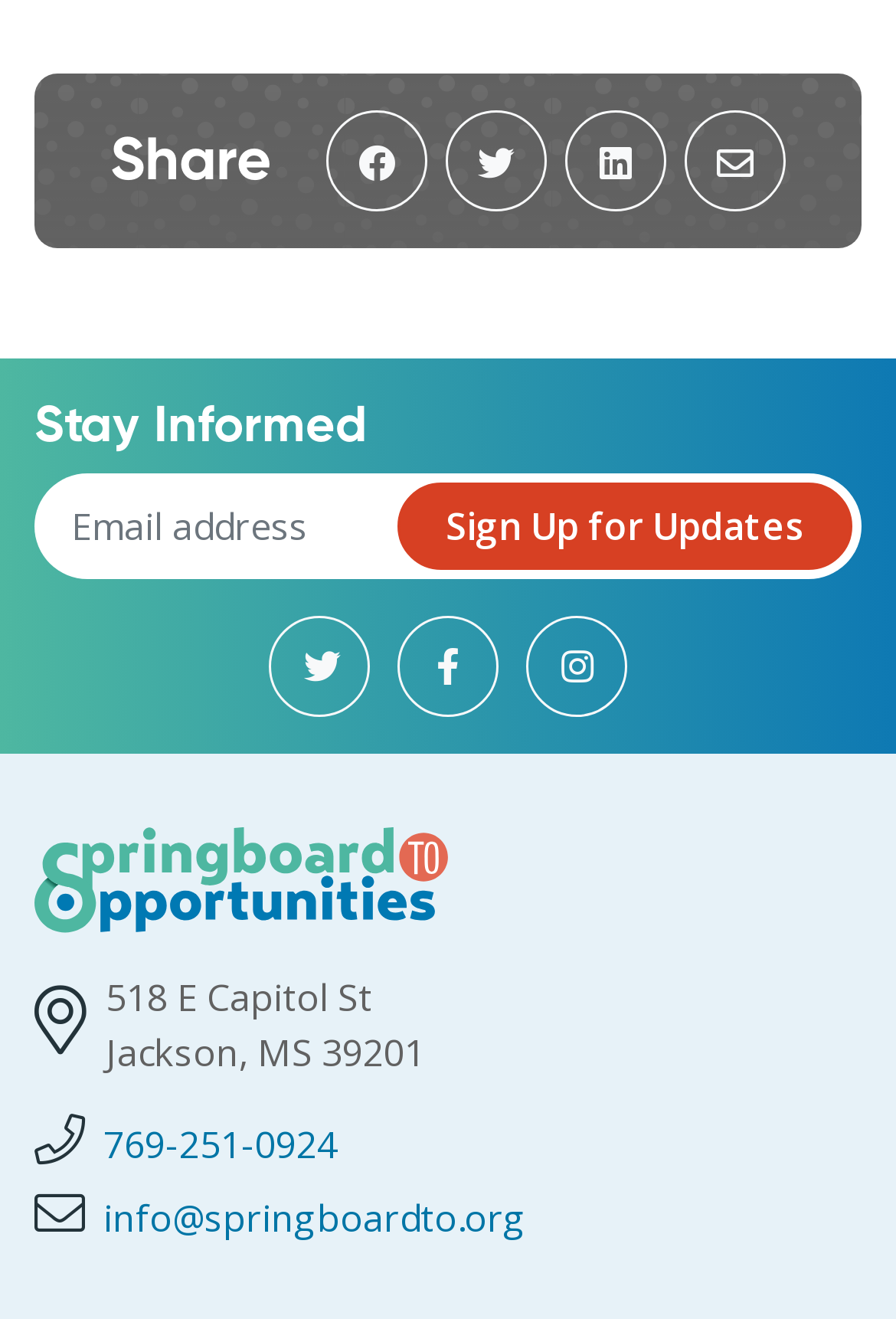Find the bounding box coordinates for the element that must be clicked to complete the instruction: "Share on Facebook". The coordinates should be four float numbers between 0 and 1, indicated as [left, top, right, bottom].

[0.364, 0.084, 0.477, 0.16]